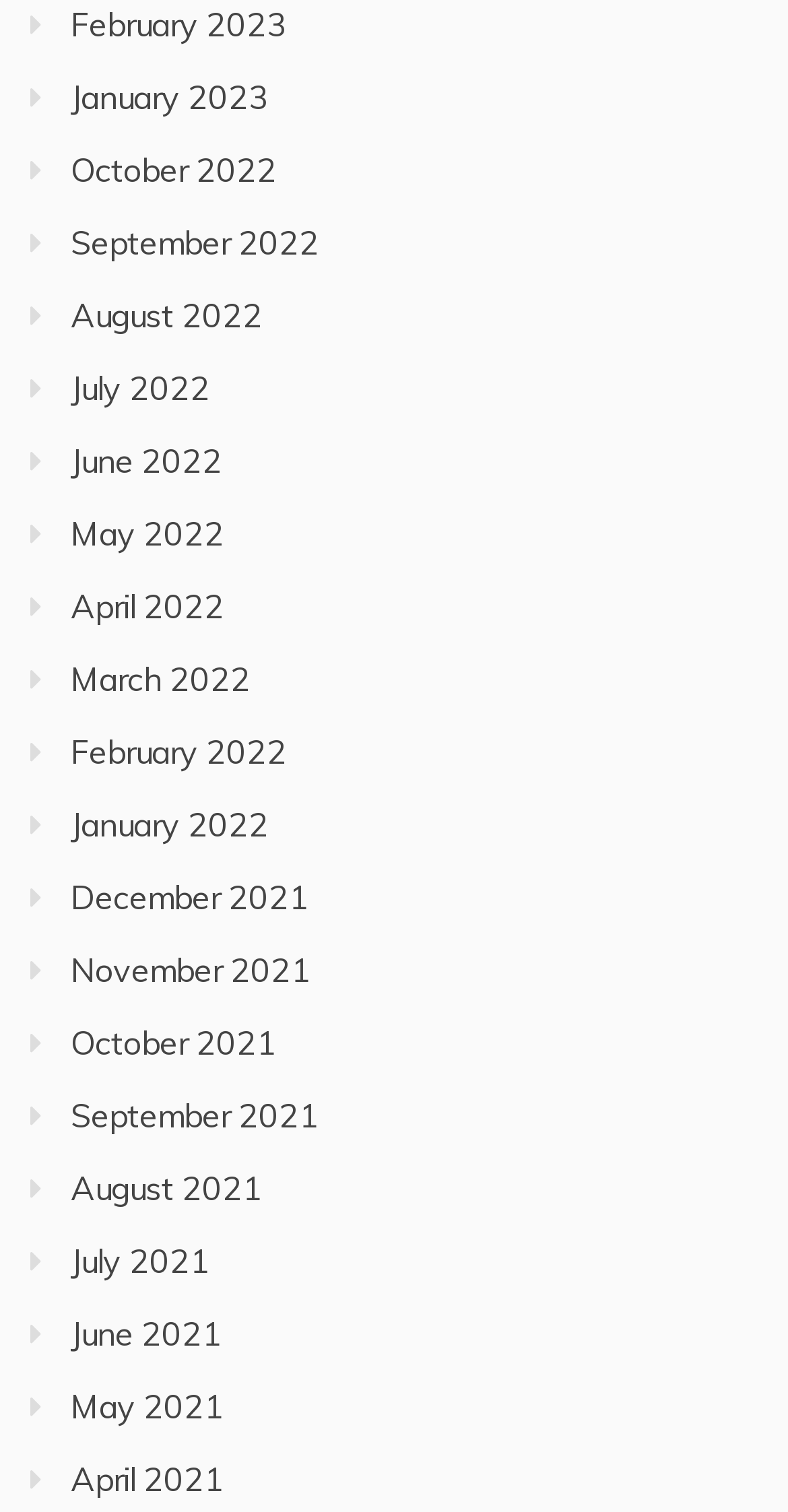How many years are represented in the list of months?
Use the information from the screenshot to give a comprehensive response to the question.

I can examine the list of links and see that there are three years represented: 2021, 2022, and 2023.